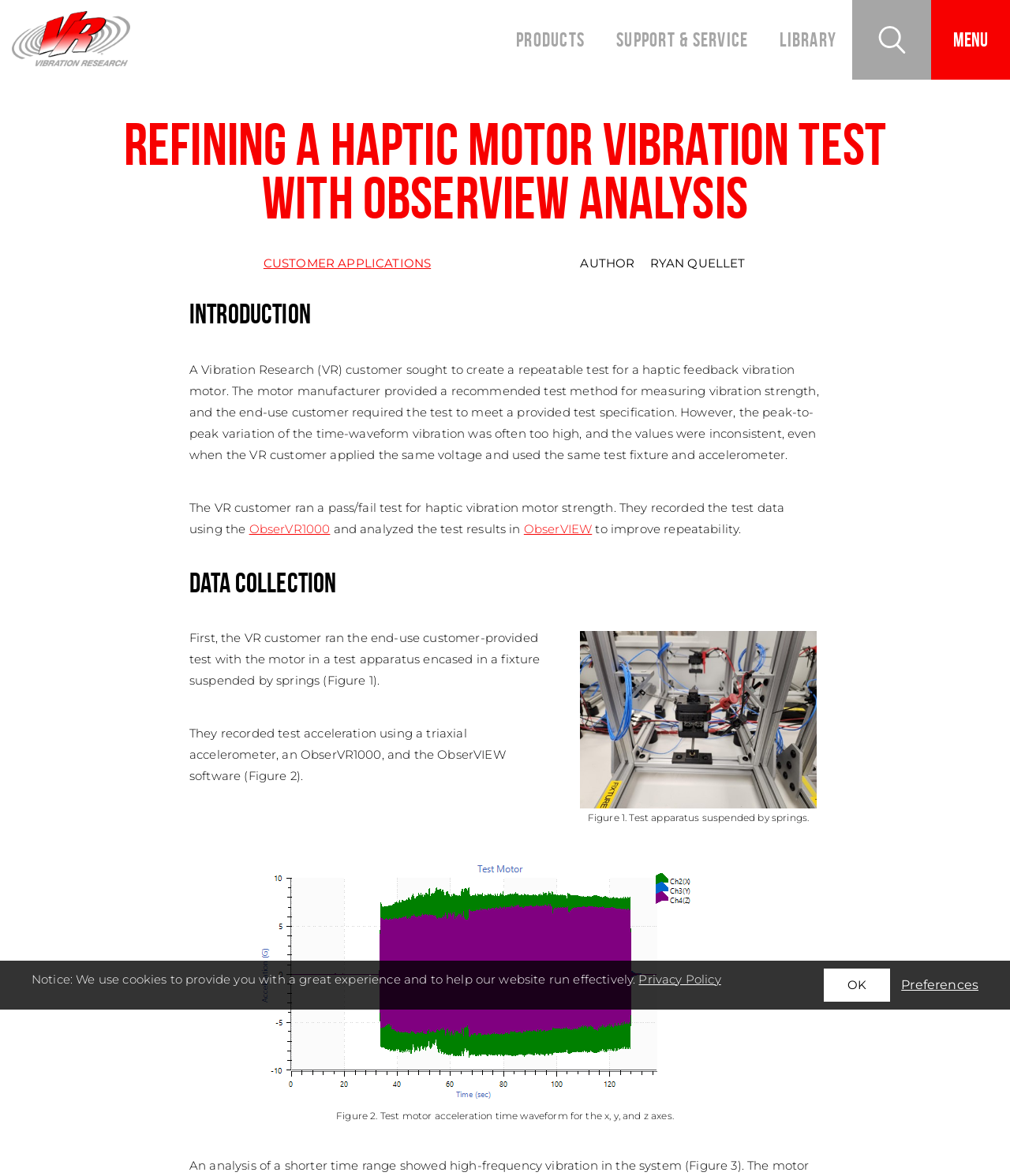Extract the main headline from the webpage and generate its text.

Refining a Haptic Motor Vibration Test with ObserVIEW Analysis